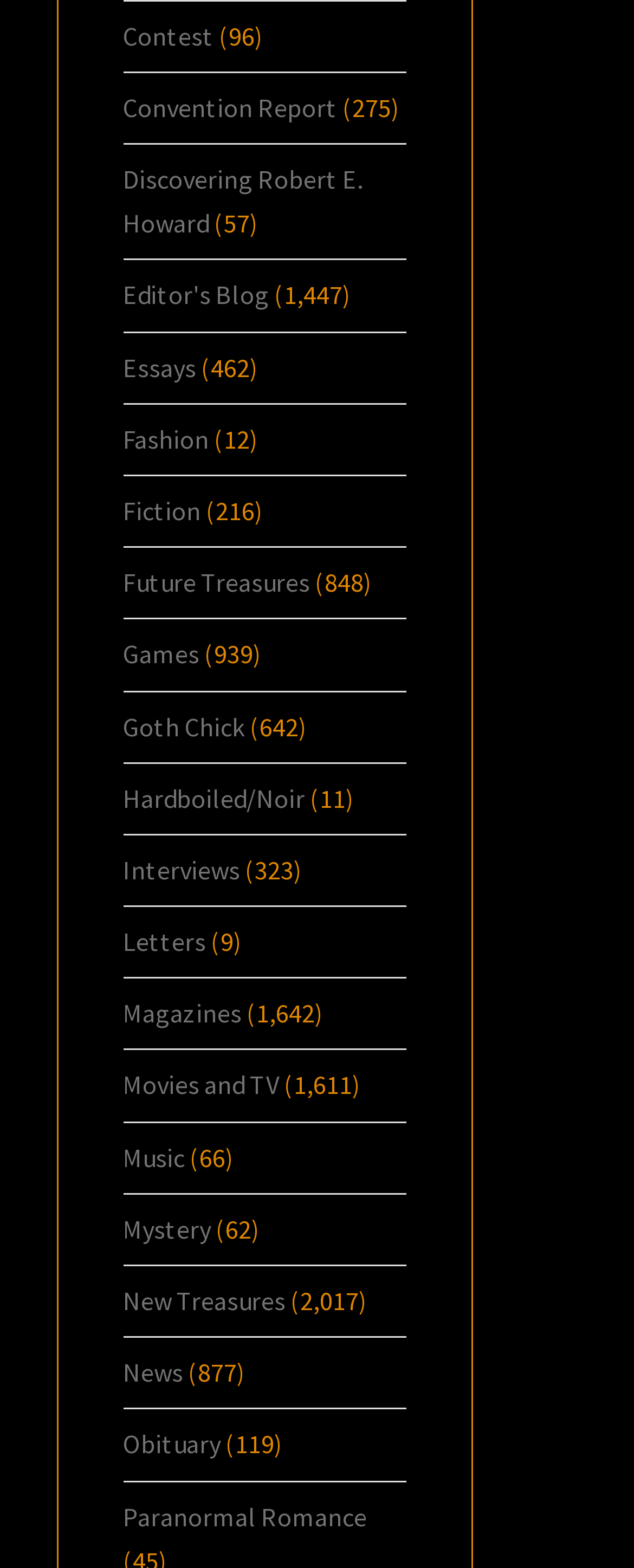Answer succinctly with a single word or phrase:
What is the first link on the webpage?

Contest